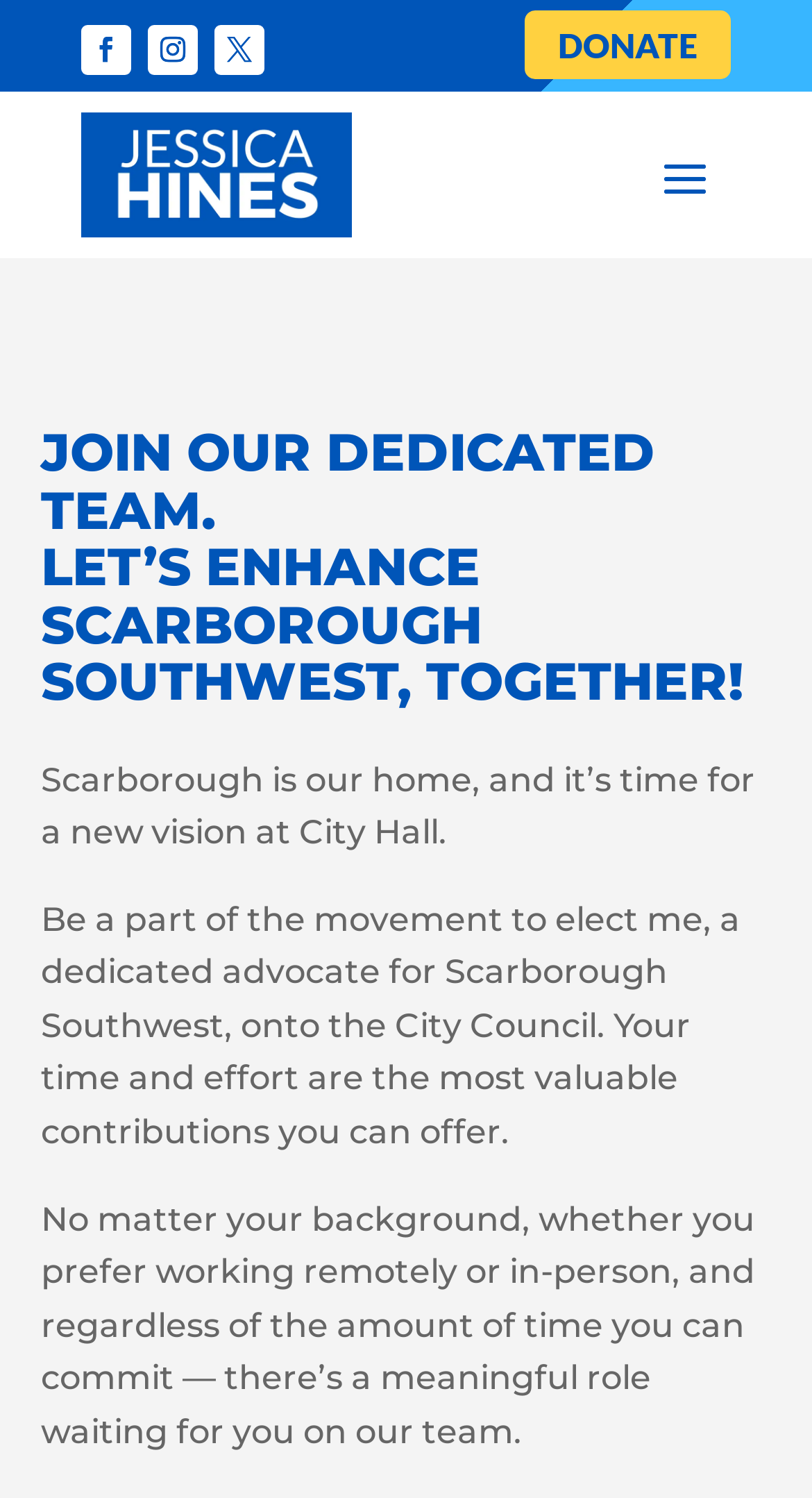What is the name of the person on the webpage?
Please provide a comprehensive answer based on the details in the screenshot.

The name 'Jessica Hines' is obtained from the root element 'Volunteer & Get Involved | Vote Jessica Hines', which suggests that Jessica Hines is the person associated with the webpage.